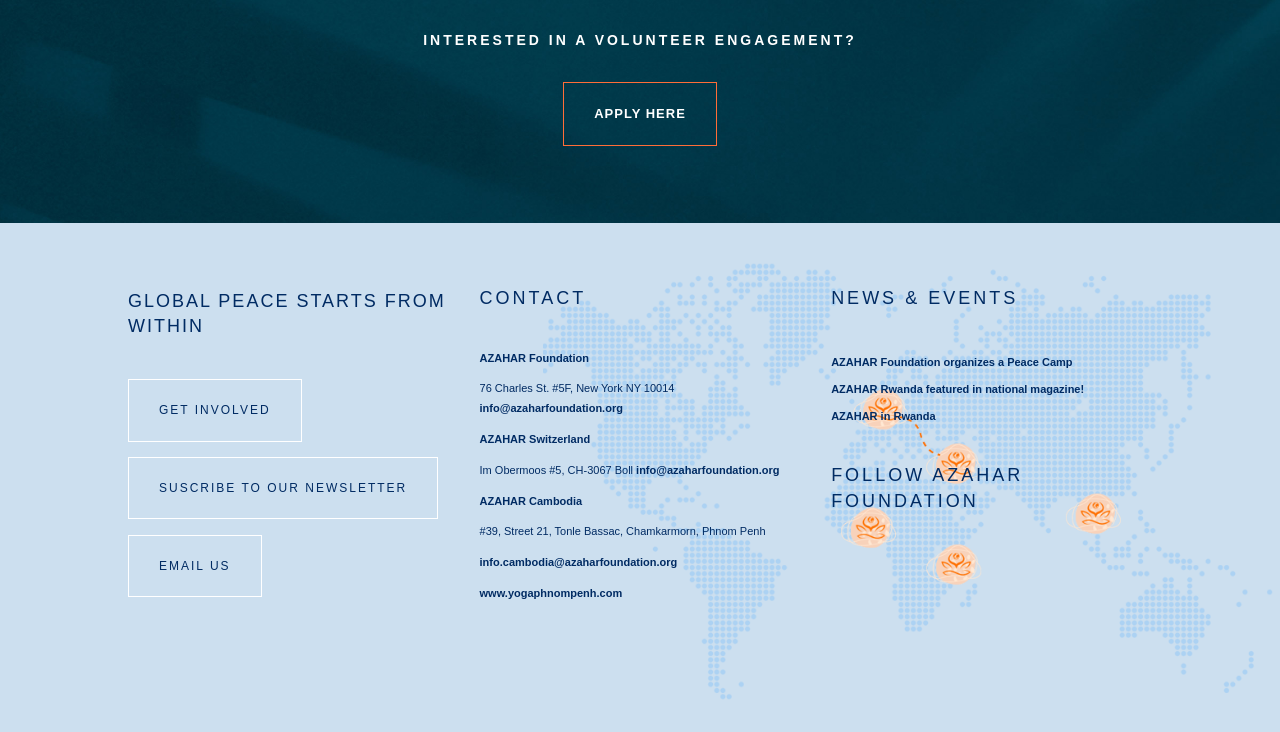Pinpoint the bounding box coordinates of the clickable element needed to complete the instruction: "Get involved". The coordinates should be provided as four float numbers between 0 and 1: [left, top, right, bottom].

[0.1, 0.518, 0.236, 0.603]